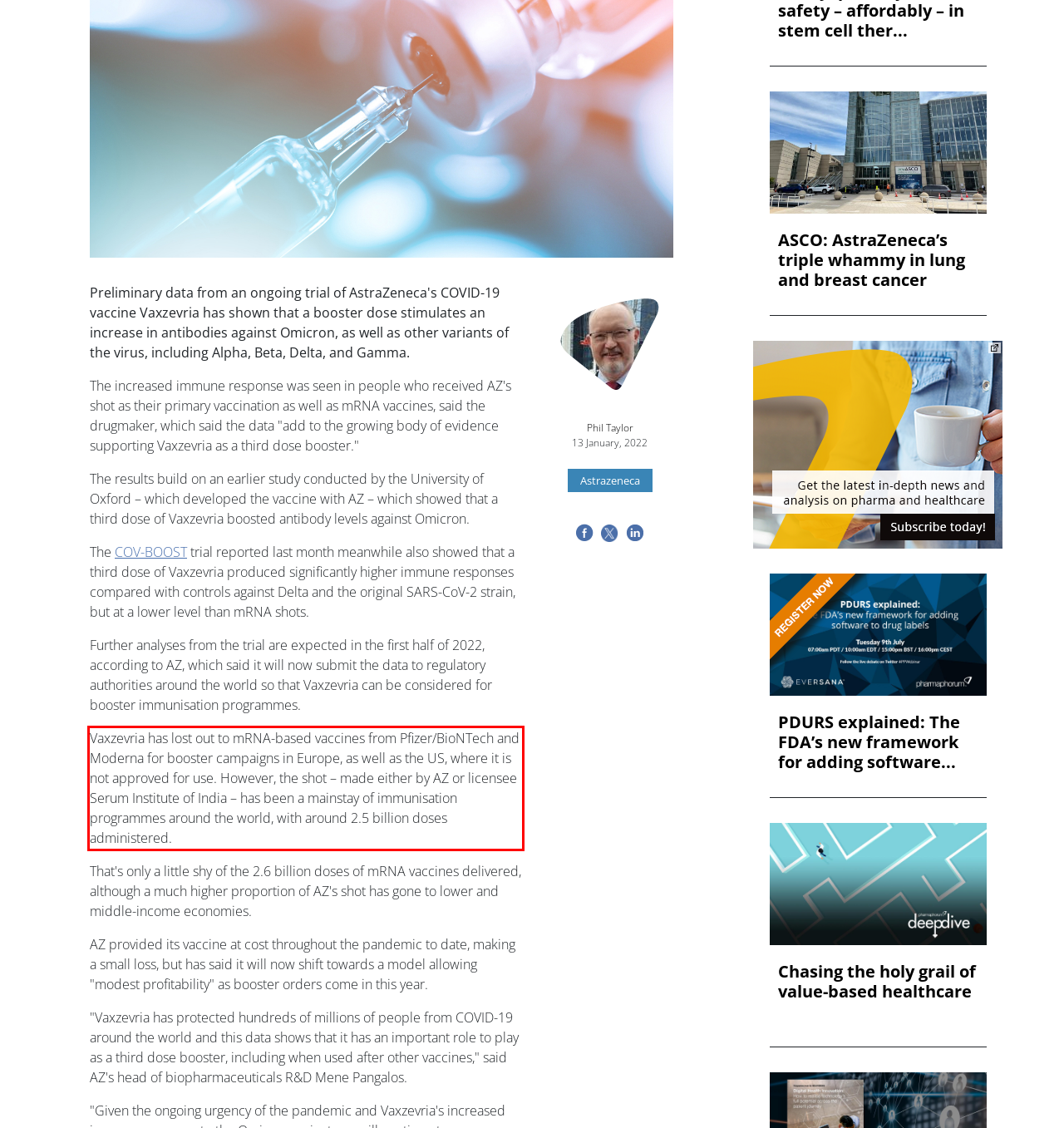Examine the webpage screenshot and use OCR to recognize and output the text within the red bounding box.

Vaxzevria has lost out to mRNA-based vaccines from Pfizer/BioNTech and Moderna for booster campaigns in Europe, as well as the US, where it is not approved for use. However, the shot – made either by AZ or licensee Serum Institute of India – has been a mainstay of immunisation programmes around the world, with around 2.5 billion doses administered.